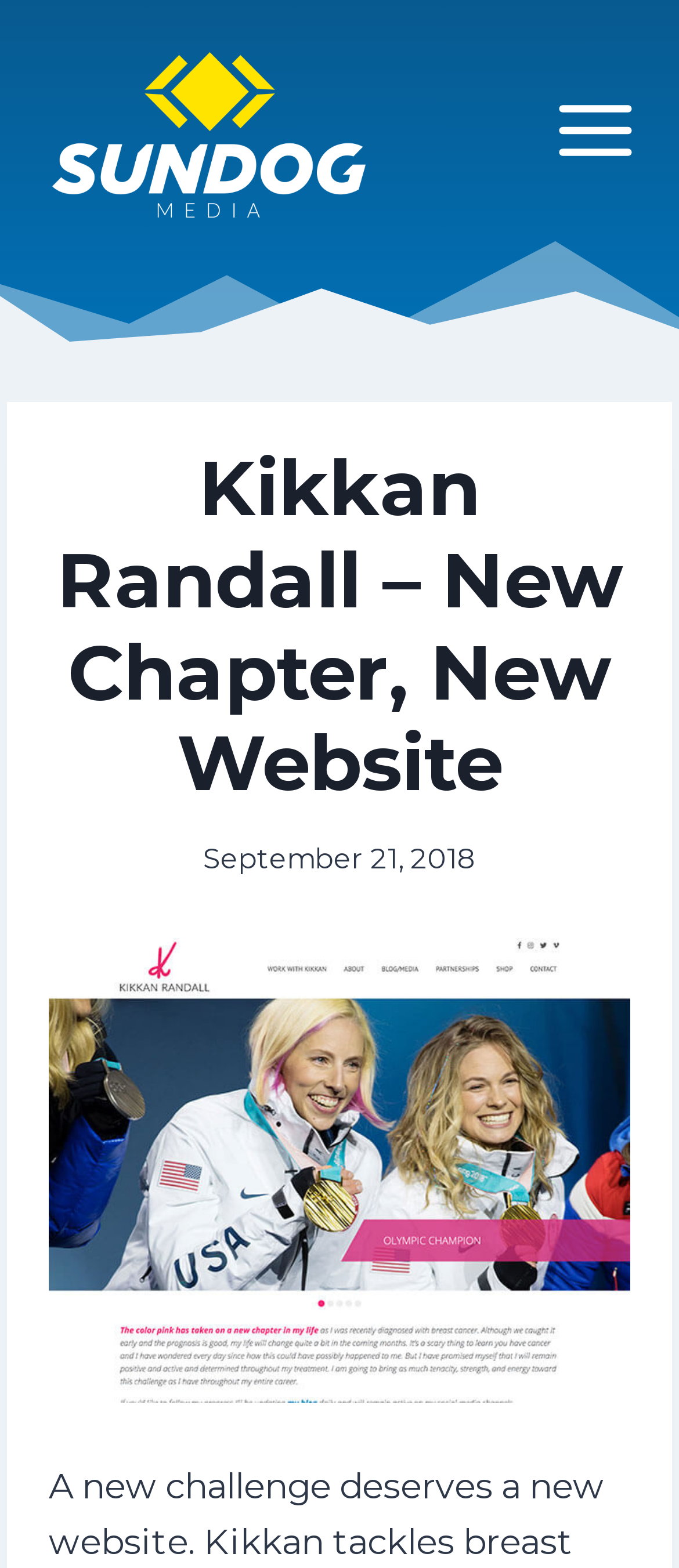Please determine the bounding box coordinates for the UI element described as: "Toggle Menu".

[0.79, 0.049, 0.962, 0.117]